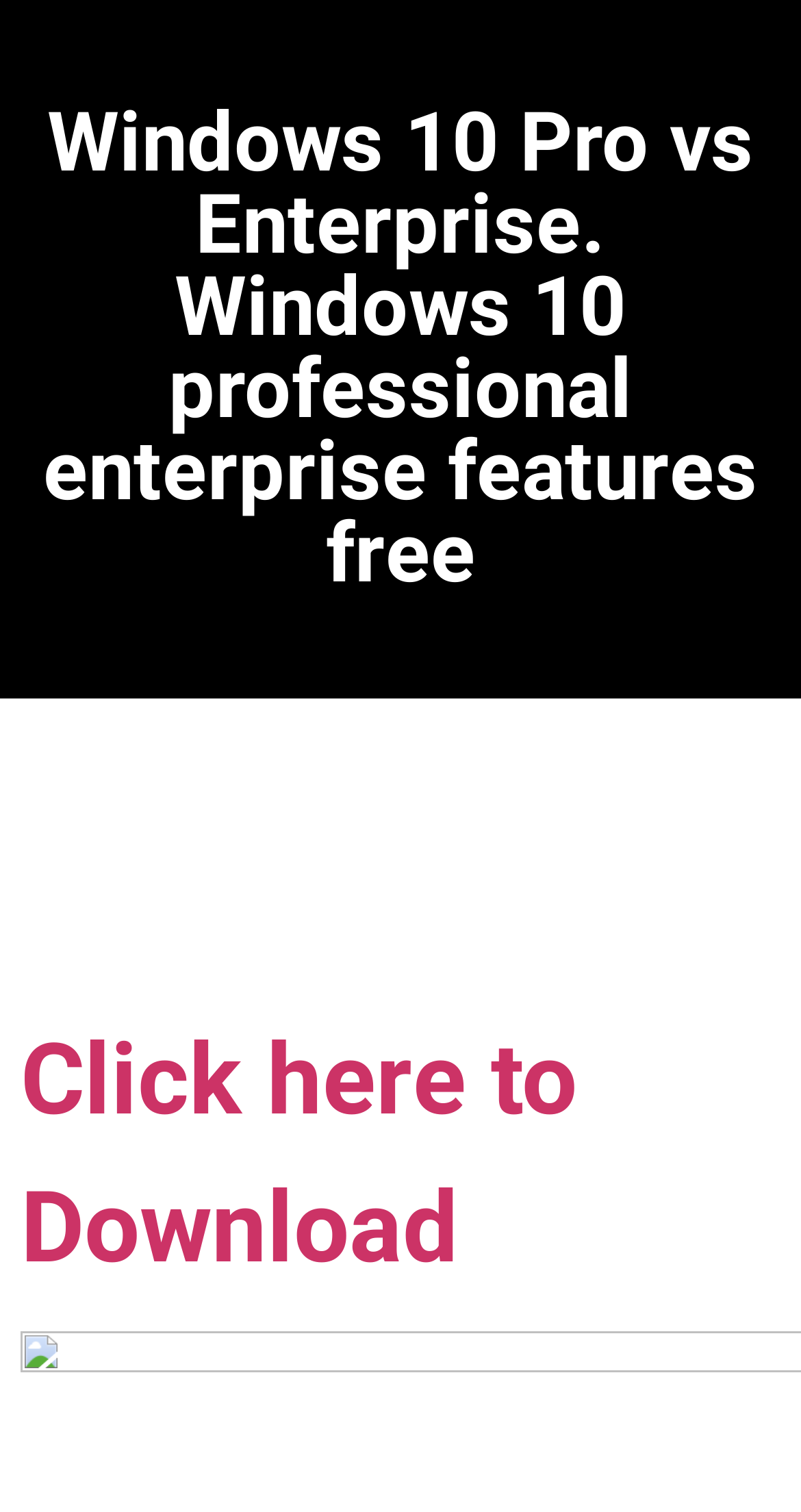What is the main heading of this webpage? Please extract and provide it.

Windows 10 Pro vs Enterprise. Windows 10 professional enterprise features free